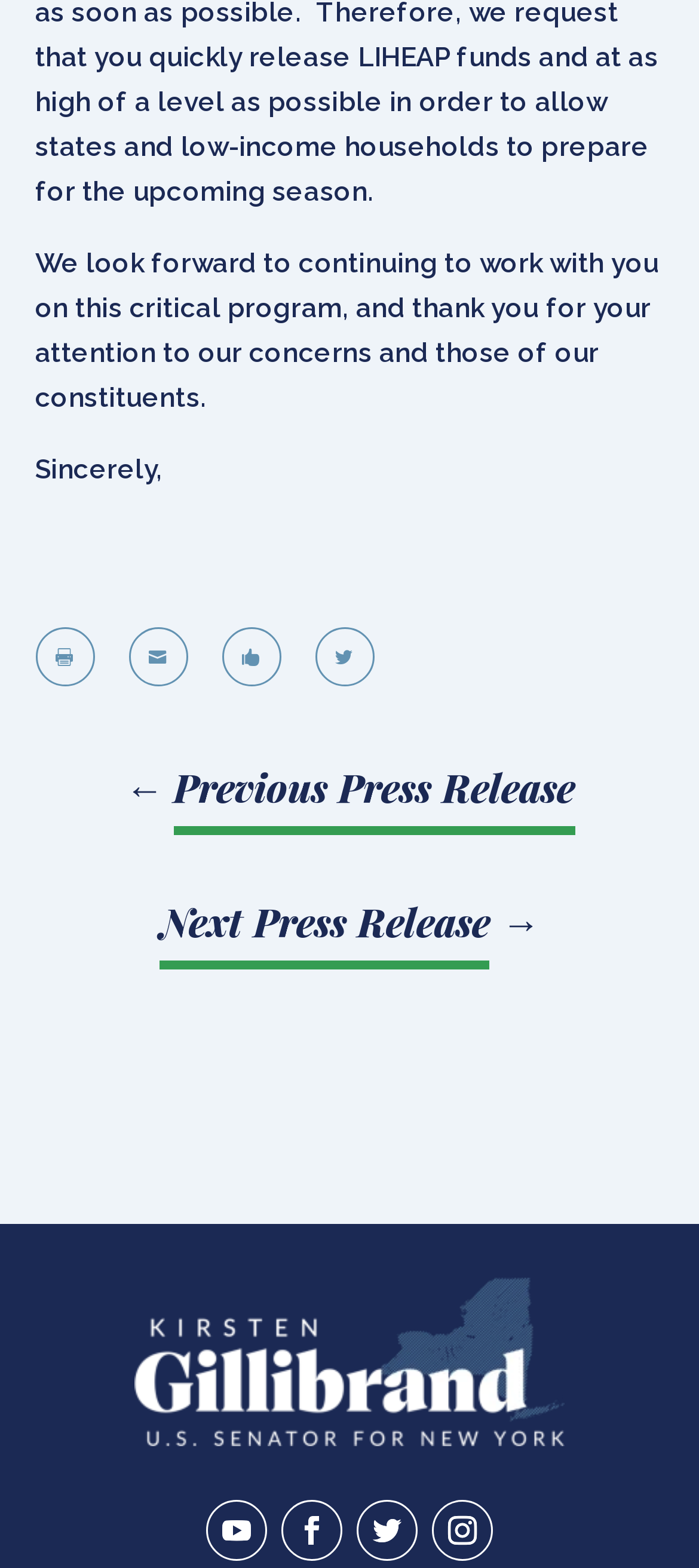Can you provide the bounding box coordinates for the element that should be clicked to implement the instruction: "Click on the social media link with the icon "?

[0.183, 0.4, 0.268, 0.438]